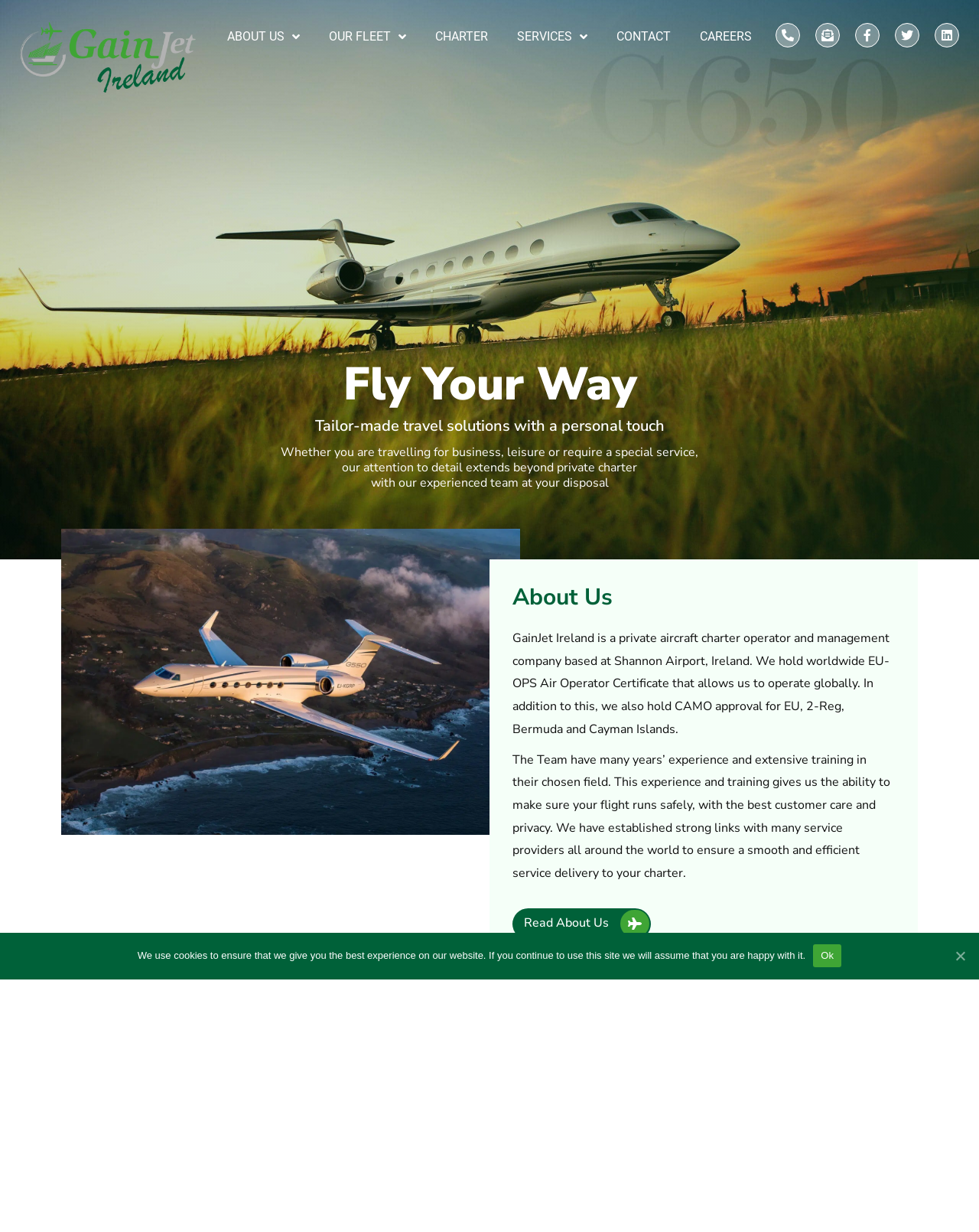Describe all the significant parts and information present on the webpage.

The webpage is about GainJet Ireland, an executive jet charter company. At the top, there is a logo and a navigation menu with links to "About Us", "Our Fleet", "Charter", "Services", "Contact", and "Careers". Below the navigation menu, there is a heading "Fly Your Way" followed by a subheading "Tailor-made travel solutions with a personal touch". 

There are three paragraphs of text that describe the company's services, highlighting their attention to detail and experienced team. To the left of the text, there is a large image of a private jet. 

Below the text, there is a section about the company, with a heading "About Us" and two paragraphs of text that describe the company's background, experience, and services. There is also a button to "Read About Us". 

At the bottom of the page, there is a cookie notice dialog with a message about the use of cookies on the website and options to "Ok" or decline.